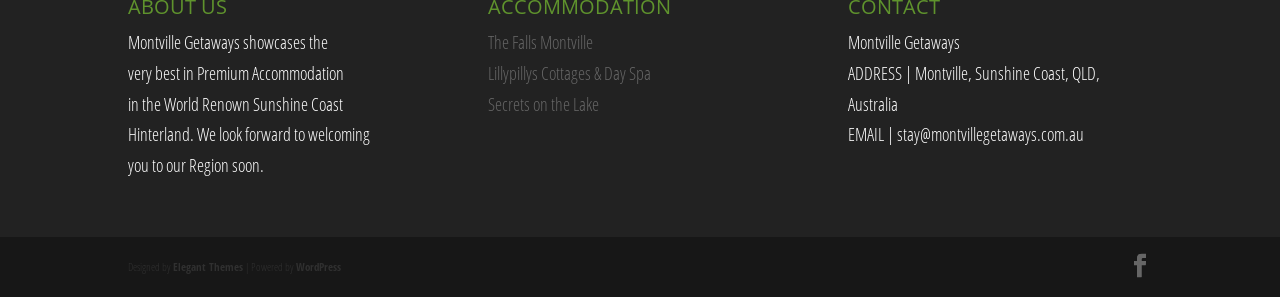What is the email address for Montville Getaways?
Please answer the question as detailed as possible based on the image.

The email address is mentioned in the text 'EMAIL | stay@montvillegetaways.com.au' which is part of the contact information section.